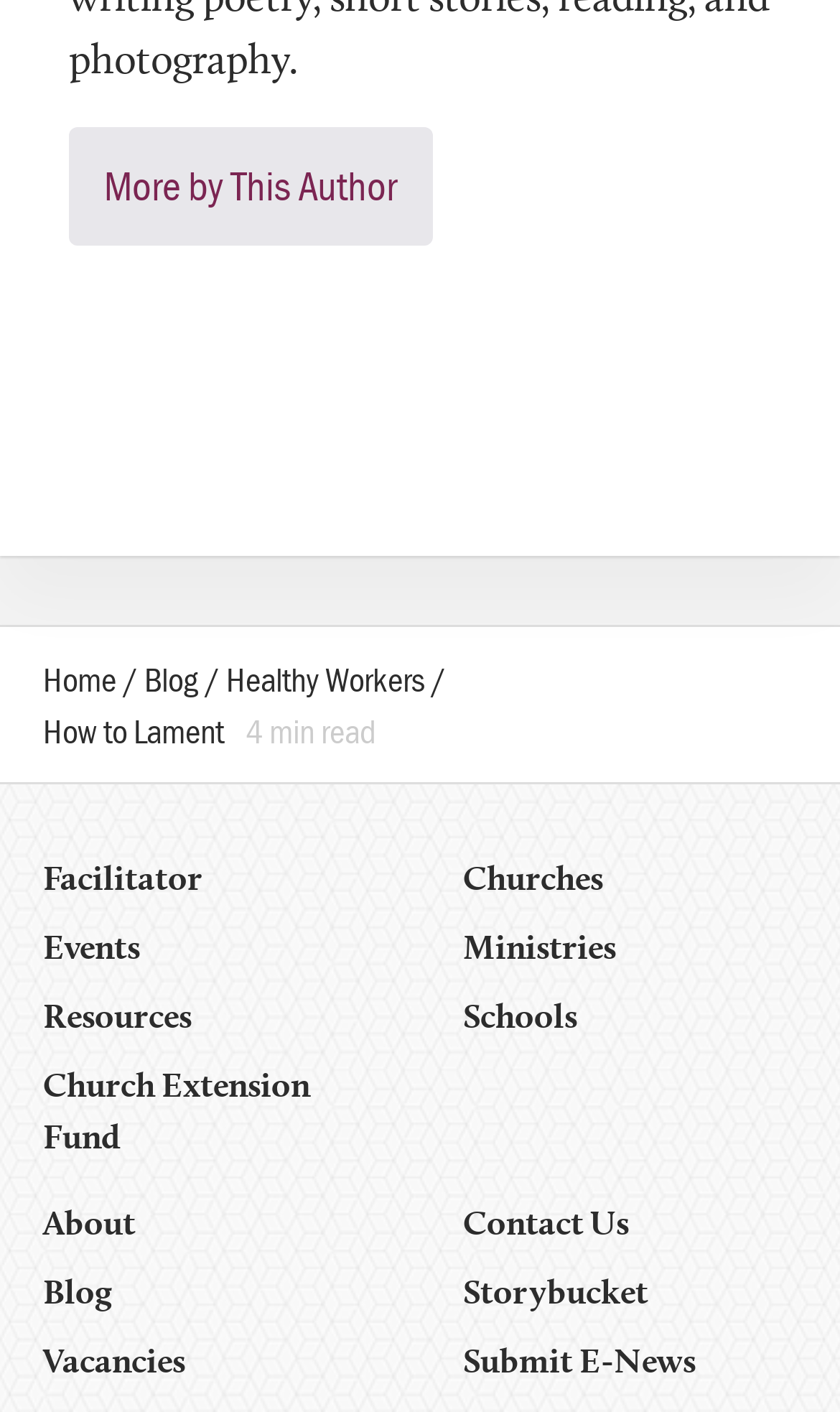Please answer the following question using a single word or phrase: How many columns are there in the navigation?

2